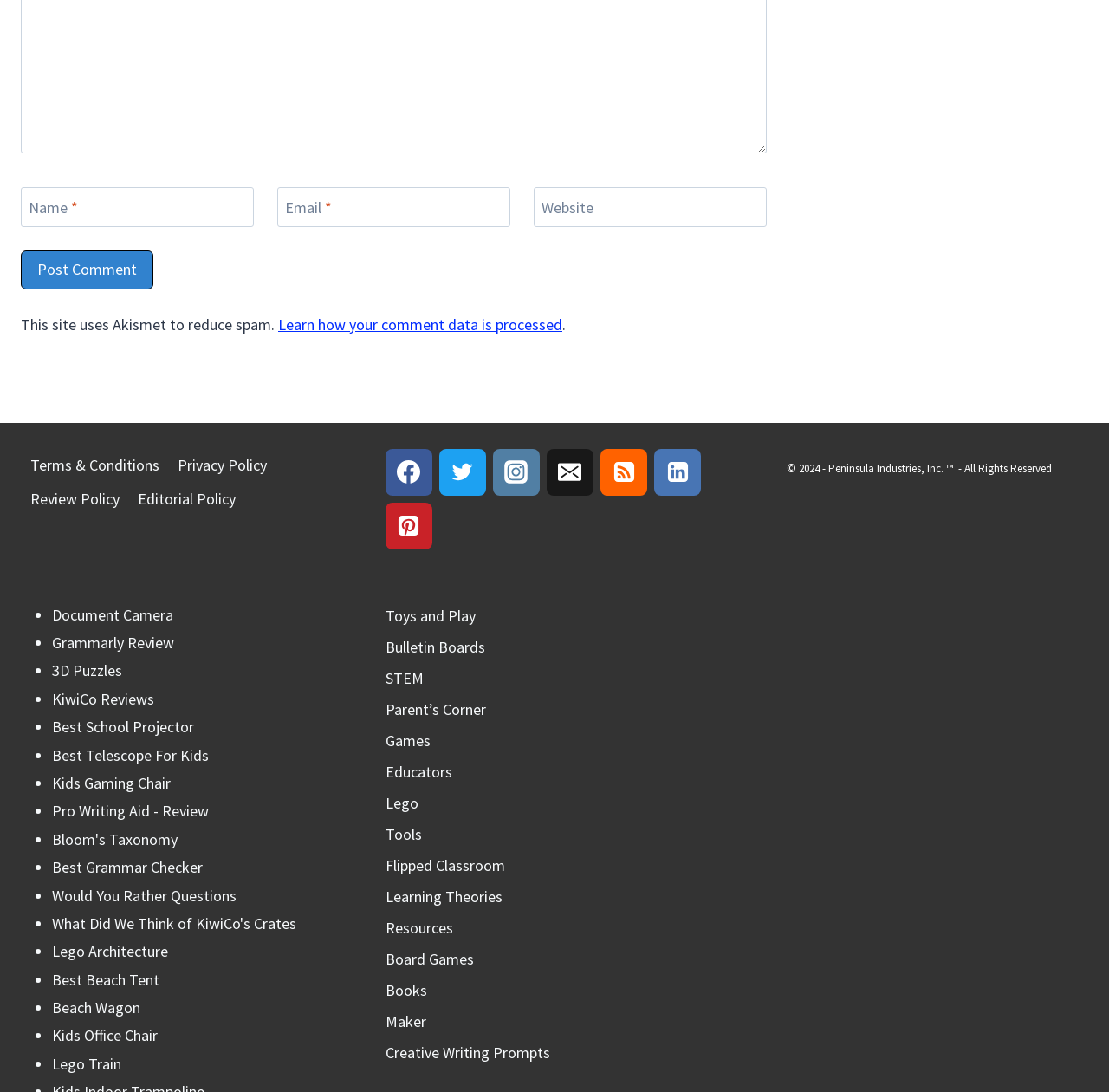What is the name of the company mentioned in the footer?
Using the image, provide a concise answer in one word or a short phrase.

Peninsula Industries, Inc.